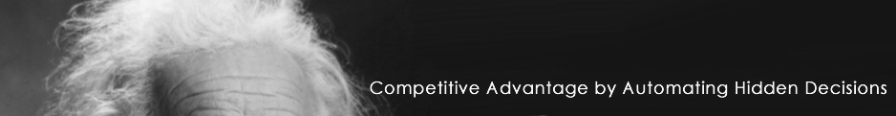Offer a meticulous description of the image.

The image features a striking black-and-white portrayal of a notable figure, emphasizing the theme of intelligence and insight. Accompanying the image is the title "How to Deliver Competitive Advantage by Automating Hidden Decisions," suggesting a focus on leveraging technology and decision automation to enhance organizational effectiveness. This visual evokes a sense of wisdom and innovation, aligning with the accompanying text that discusses how many traditional systems fail to adapt to modern business needs. The content suggests that by recognizing and automating hidden decision-making processes, organizations can gain a significant competitive edge in today’s fast-paced environment.